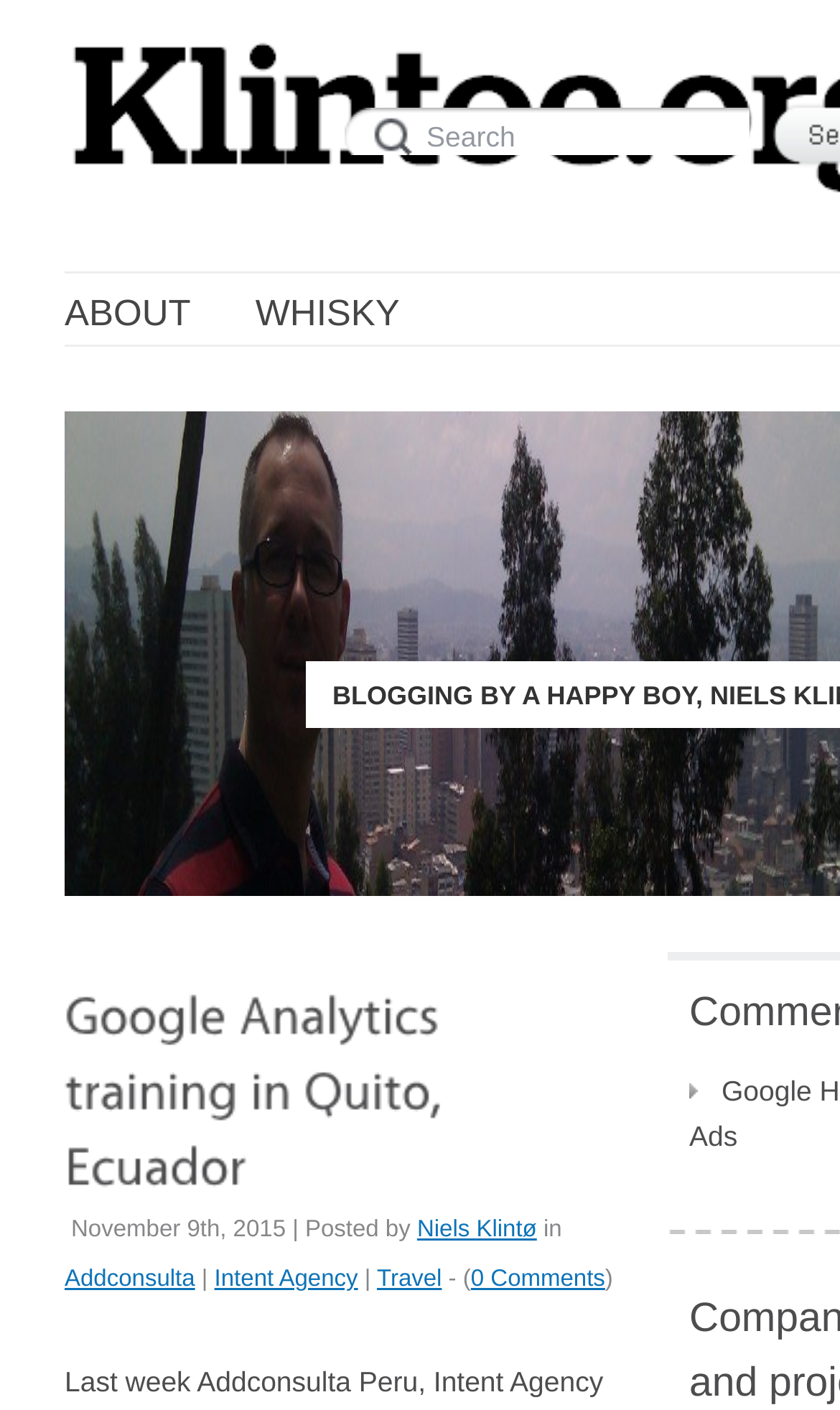Please answer the following question using a single word or phrase: 
What is the author of the article?

Niels Klintø